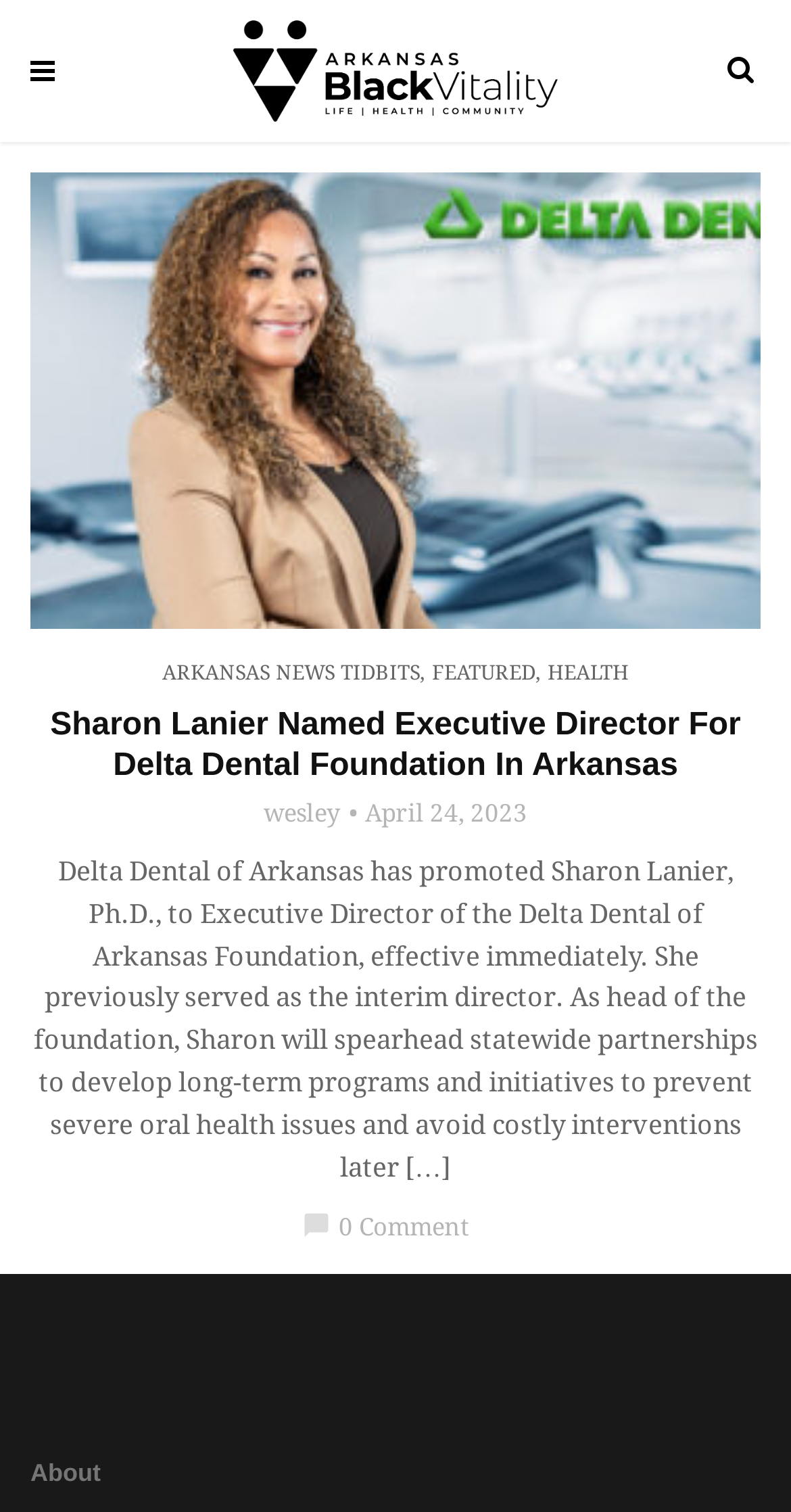Please provide the bounding box coordinates for the UI element as described: "Featured". The coordinates must be four floats between 0 and 1, represented as [left, top, right, bottom].

[0.546, 0.436, 0.677, 0.455]